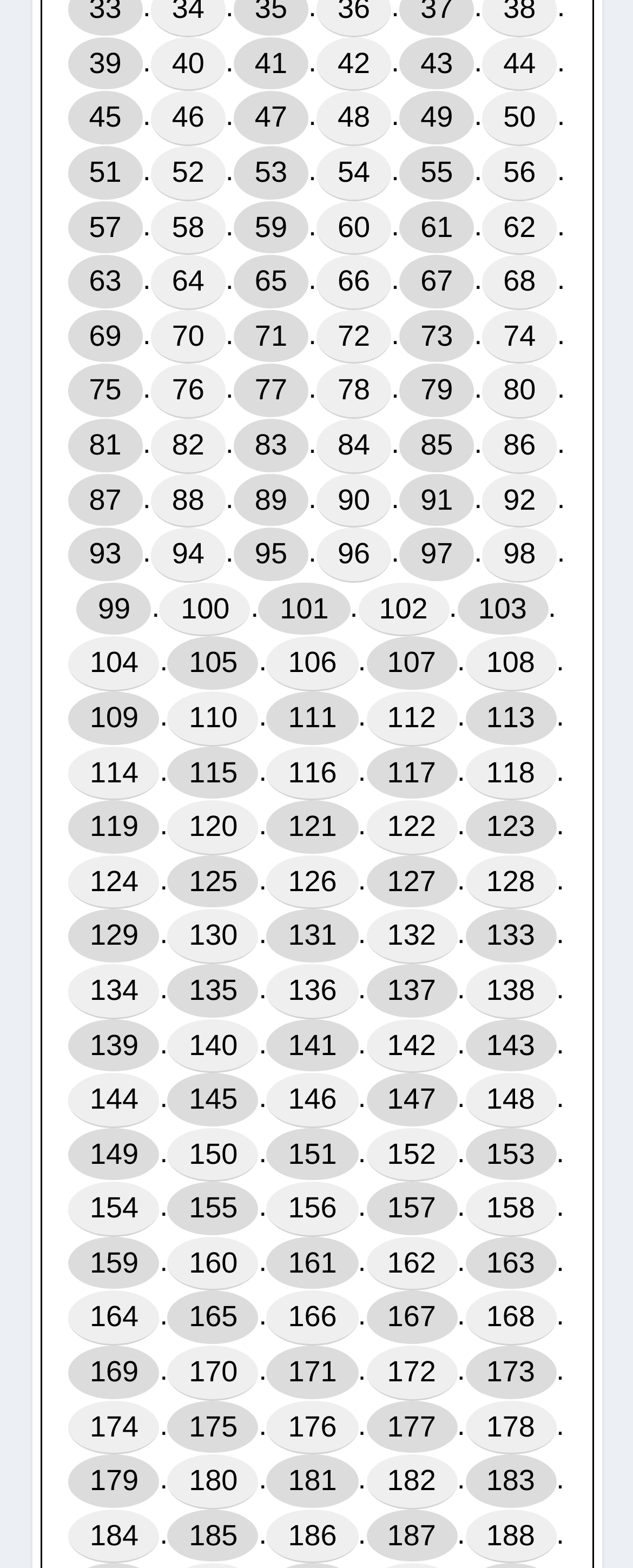From the element description 41, predict the bounding box coordinates of the UI element. The coordinates must be specified in the format (top-left x, top-left y, bottom-right x, bottom-right y) and should be within the 0 to 1 range.

[0.369, 0.024, 0.487, 0.058]